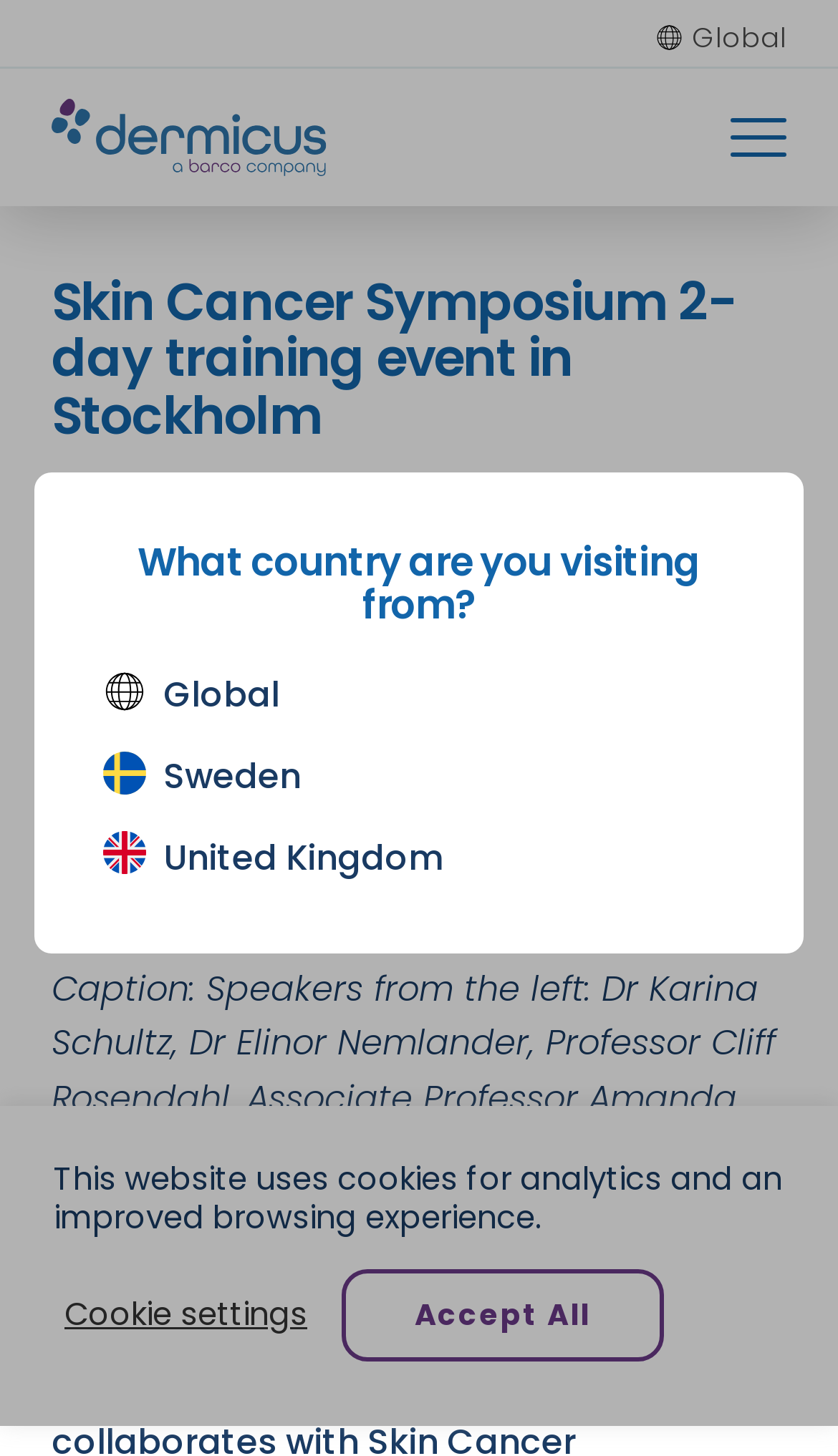Answer the question below in one word or phrase:
How many speakers are in the photo?

6